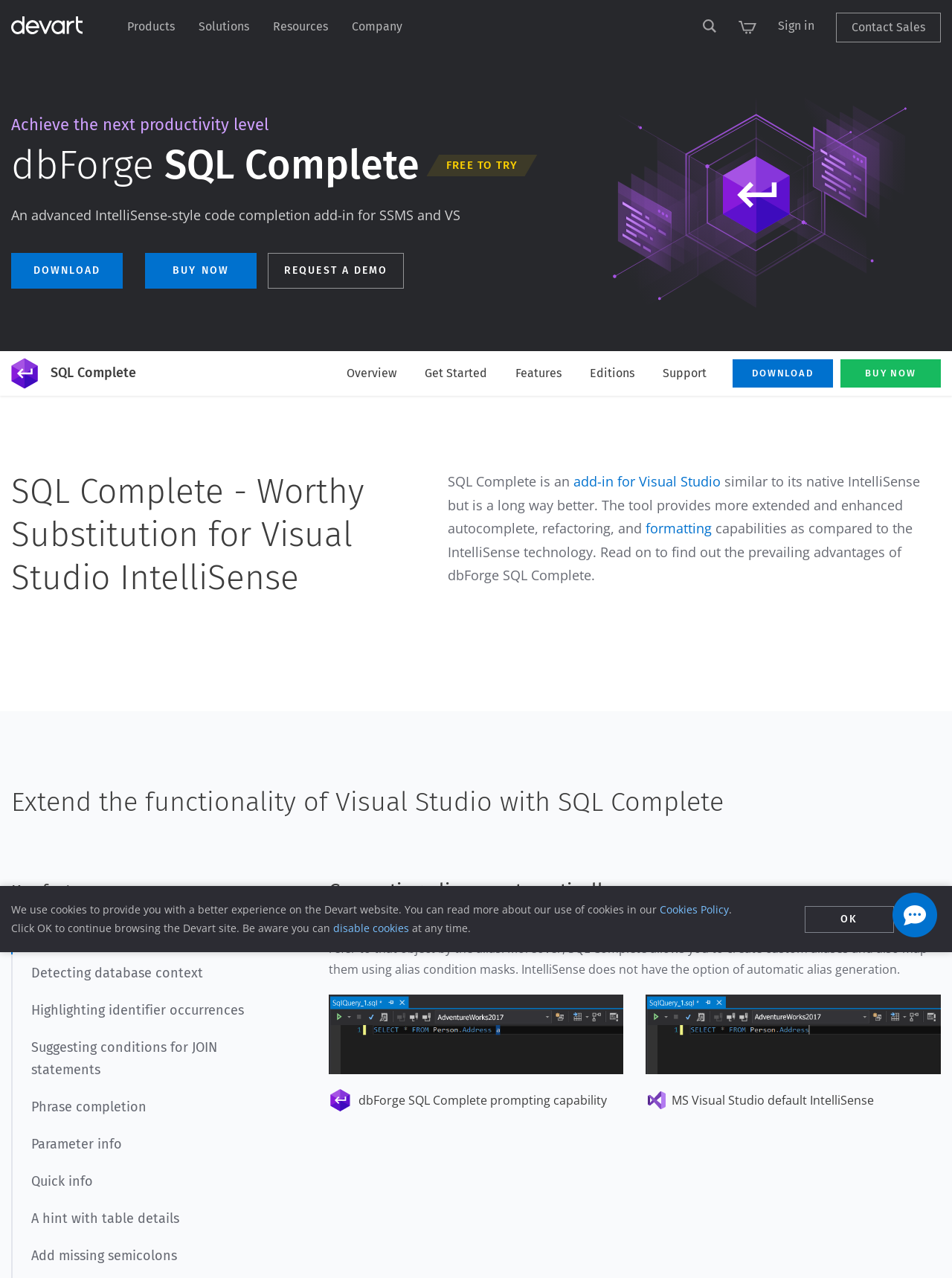Reply to the question with a single word or phrase:
What is the purpose of the plugin?

Code completion and formatting